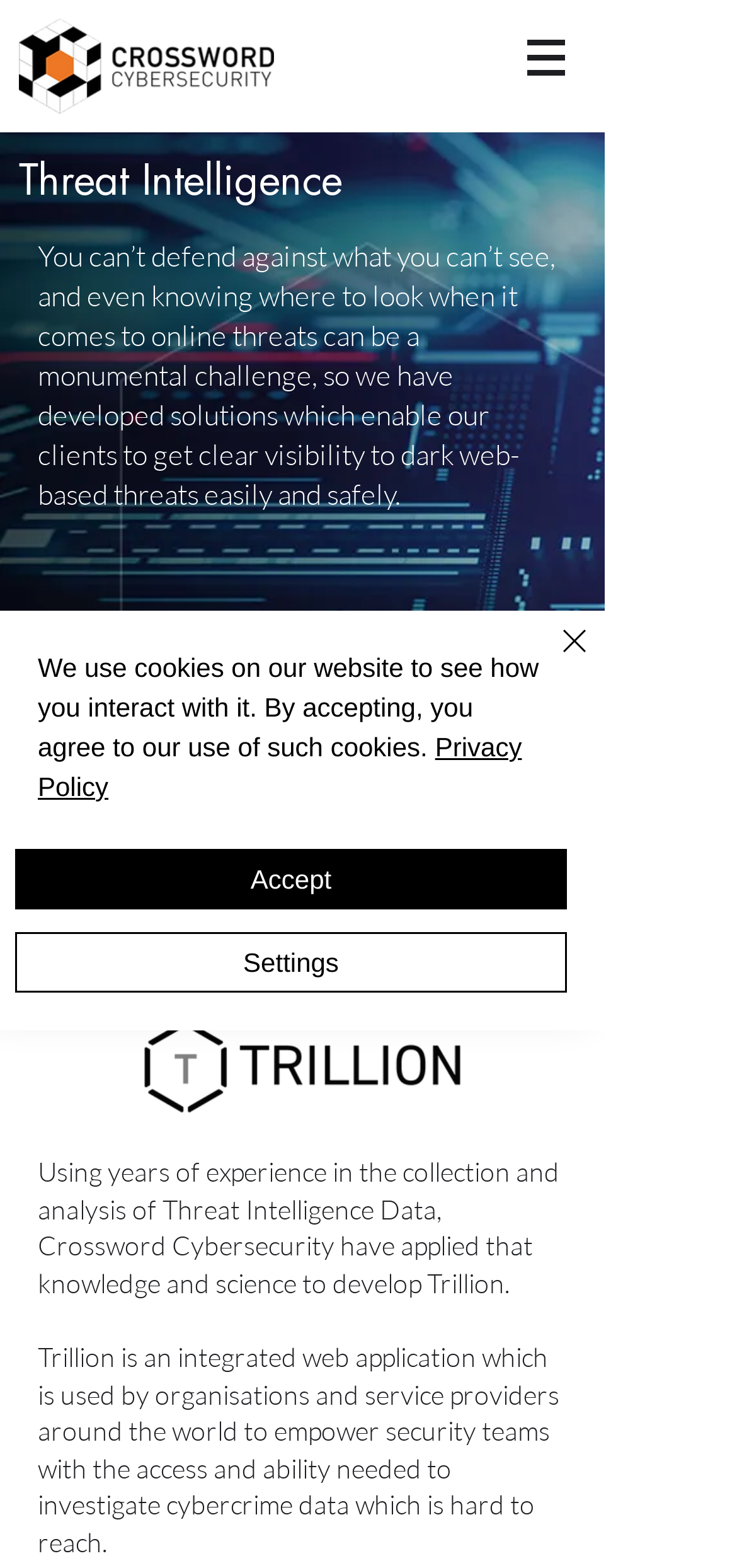Describe every aspect of the webpage in a detailed manner.

The webpage is about Threat Intelligence and Crossword, with a logo of CC_LOGO.png at the top left corner. Below the logo, there is a navigation menu labeled "Site" at the top right corner, which contains a button with a dropdown menu. 

On the left side of the page, there is a large image of "threat.jpg" that takes up most of the vertical space. Above the image, there are two headings, "Threat Intelligence" and a longer description of what threat intelligence is and how Crossword Cybersecurity can help with it. 

To the right of the image, there is an image of "Trillion-2023.png" near the bottom of the page. Above this image, there are three blocks of text. The first block describes how Crossword Cybersecurity has developed a solution called Trillion using their experience in threat intelligence data collection and analysis. The second block is a single non-breaking space character. The third block describes what Trillion is and how it is used by organizations and service providers.

At the bottom of the page, there is an alert box that informs users about the use of cookies on the website. The alert box contains a link to the "Privacy Policy" and three buttons: "Accept", "Settings", and "Close". The "Close" button has a small image of a close icon.